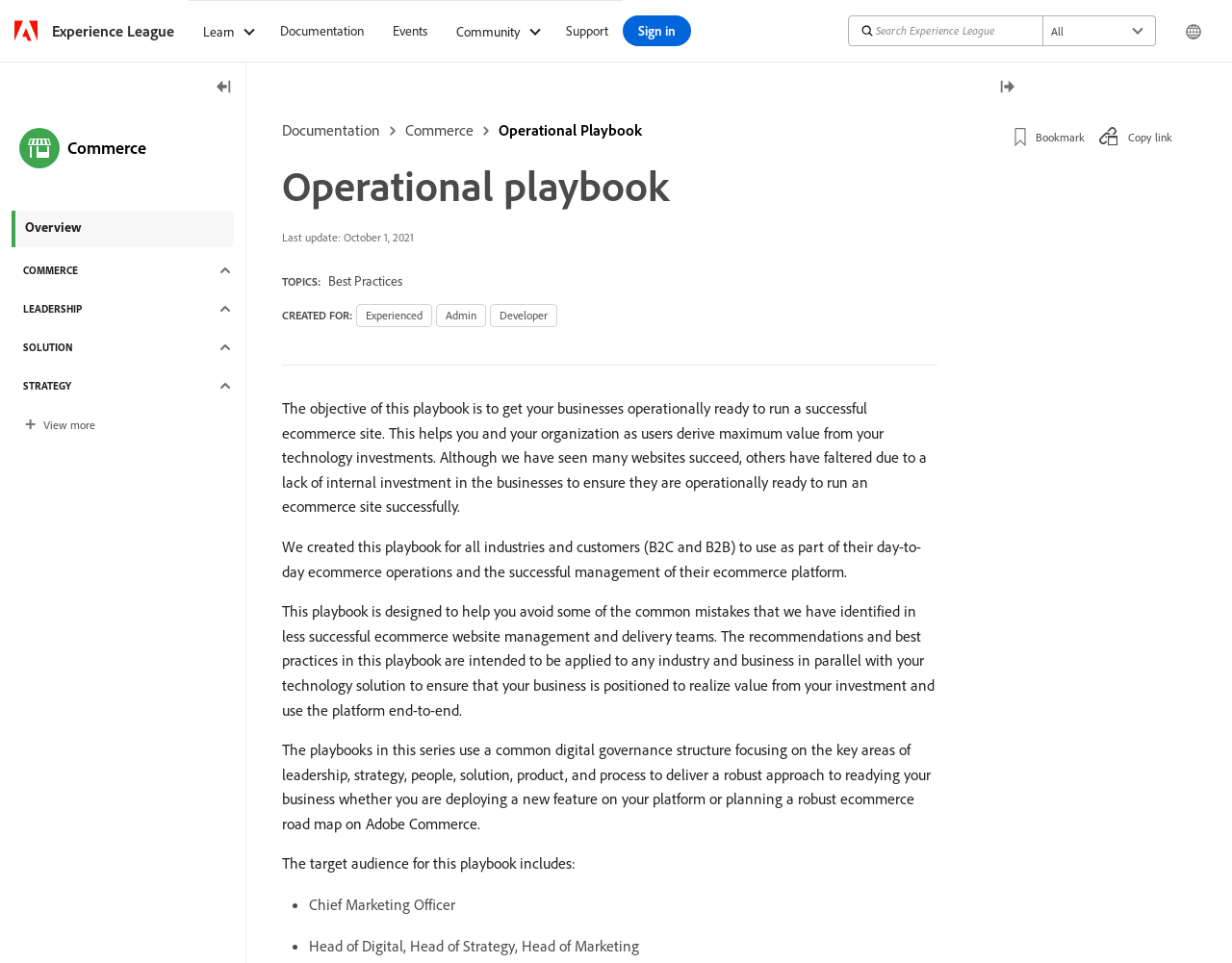Describe the webpage meticulously, covering all significant aspects.

The webpage is titled "Operational Playbook | Adobe Commerce" and has a navigation menu at the top with several links, including "Experience League", "Documentation", "Events", "Community", and "Support". There is also a search bar with a magnifying glass icon and a combobox to select search options. On the top right, there are buttons to sign in and change region, accompanied by a small flag icon.

Below the navigation menu, there is a heading "Operational playbook" followed by a brief description of the playbook's objective, which is to help businesses operationally prepare to run a successful ecommerce site. The description is divided into four paragraphs, explaining the purpose and target audience of the playbook.

To the left of the description, there is a sidebar with links to topics such as "Best Practices", "Commerce", and "Leadership", as well as a button to toggle the left rail. At the bottom of the sidebar, there is a link to view more topics.

On the right side of the page, there is another sidebar with buttons to bookmark and copy the link. There is also a button to toggle the right rail.

Throughout the page, there are several images, including a logo, a search icon, and a flag icon. The overall layout is organized, with clear headings and concise text.